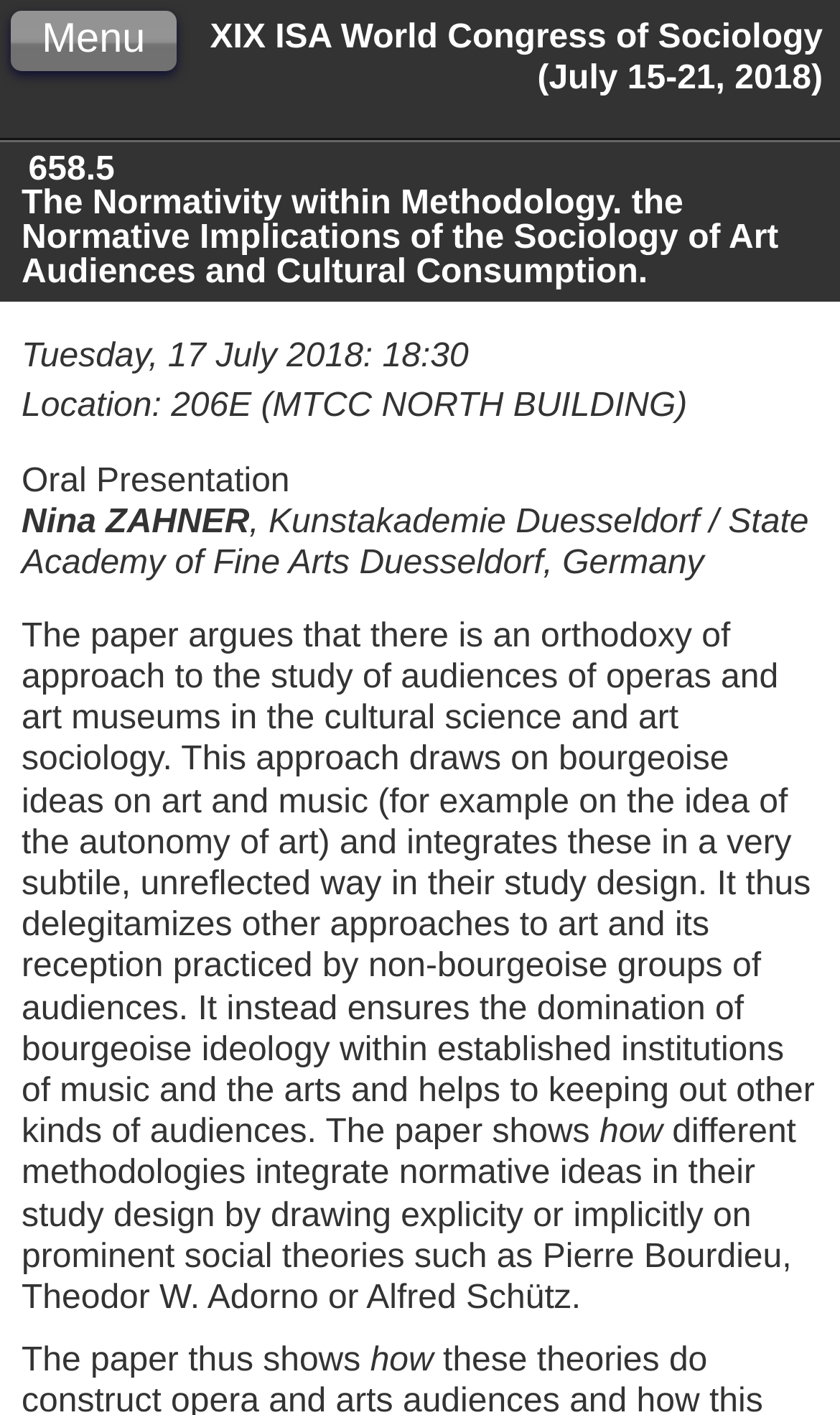Where is the oral presentation taking place?
Refer to the image and give a detailed answer to the question.

I found the answer by looking at the StaticText element with the text 'Location: 206E (MTCC NORTH BUILDING)' which indicates the location of the oral presentation.